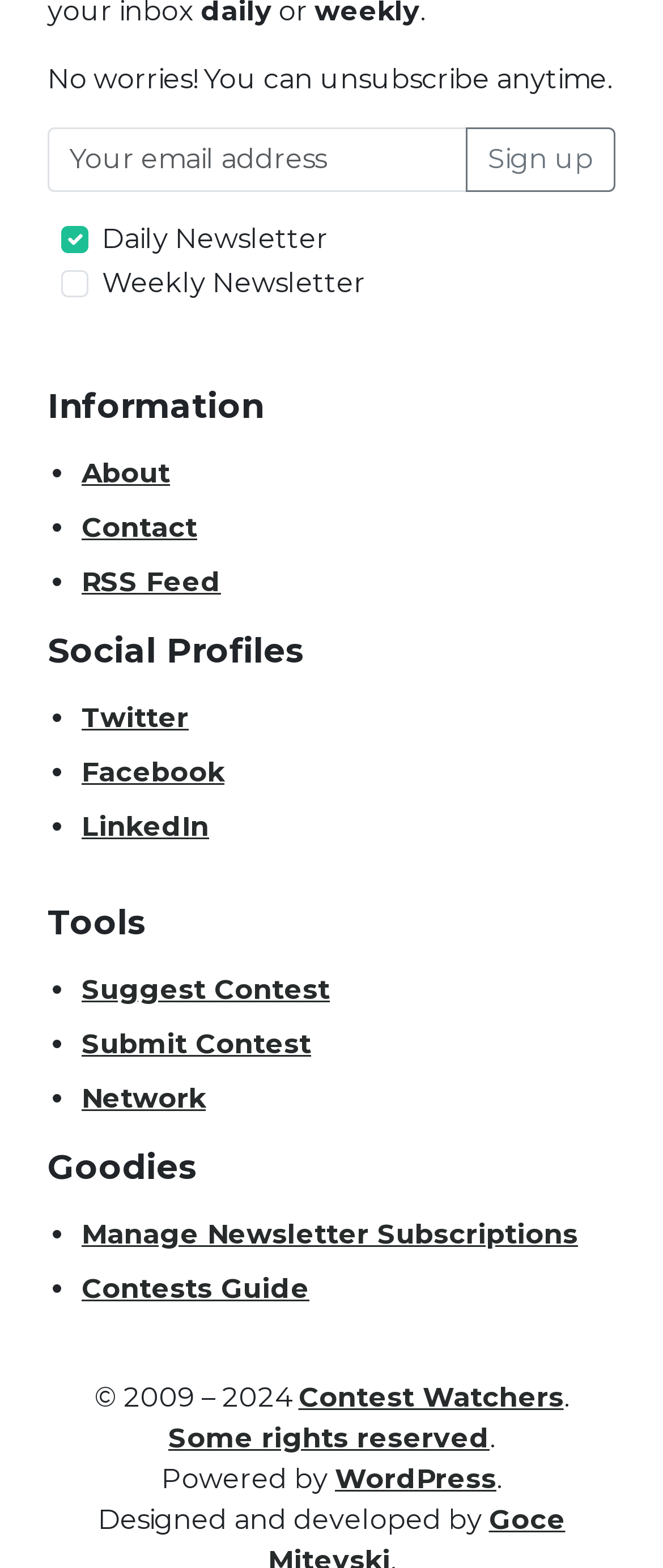Please identify the coordinates of the bounding box for the clickable region that will accomplish this instruction: "Enter your email address".

[0.072, 0.081, 0.705, 0.122]